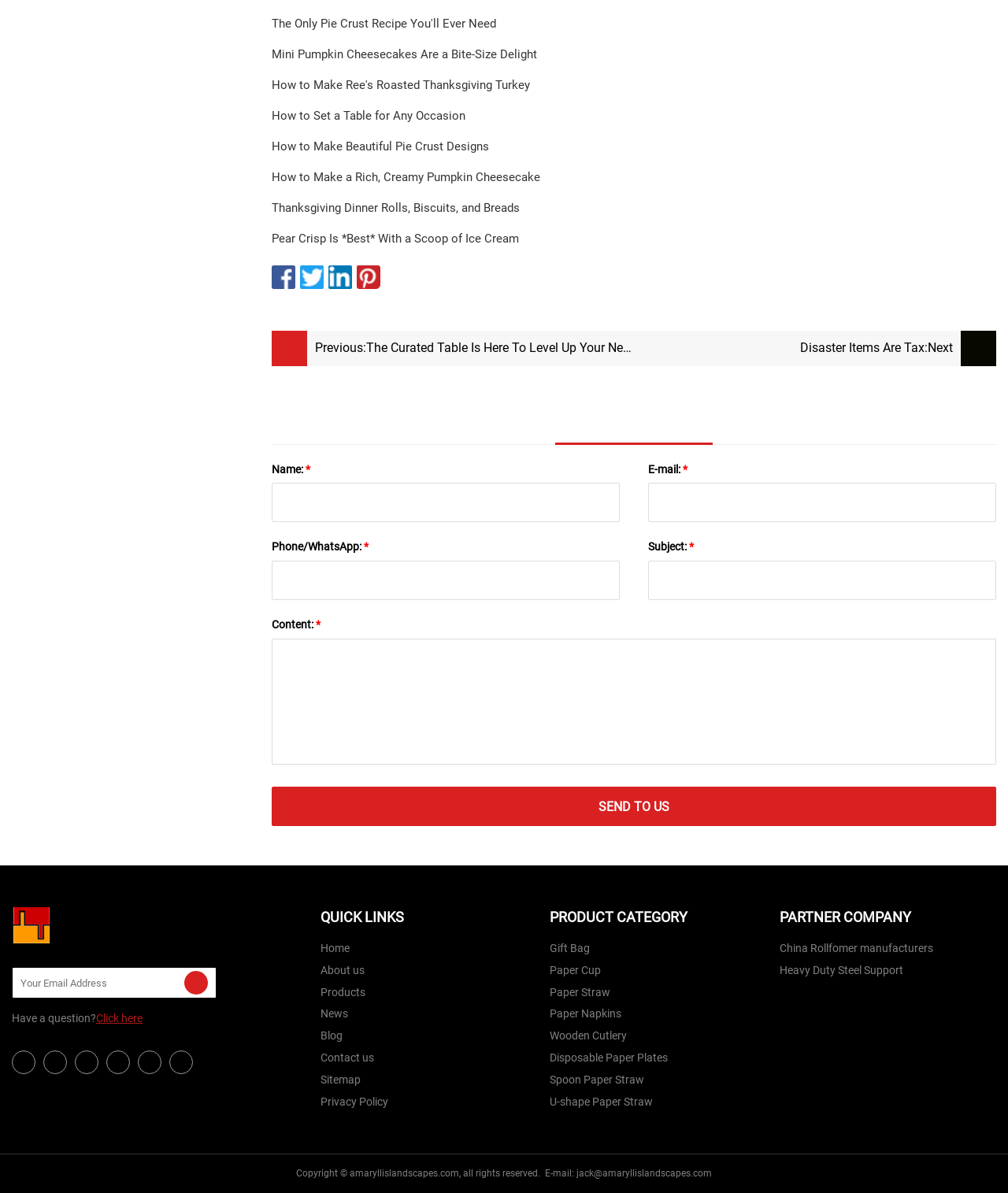What social media platforms are linked from the webpage?
Please provide a single word or phrase as your answer based on the image.

Facebook, Twitter, Linkedin, Pinterest, Youtube, Instagram, TikTok